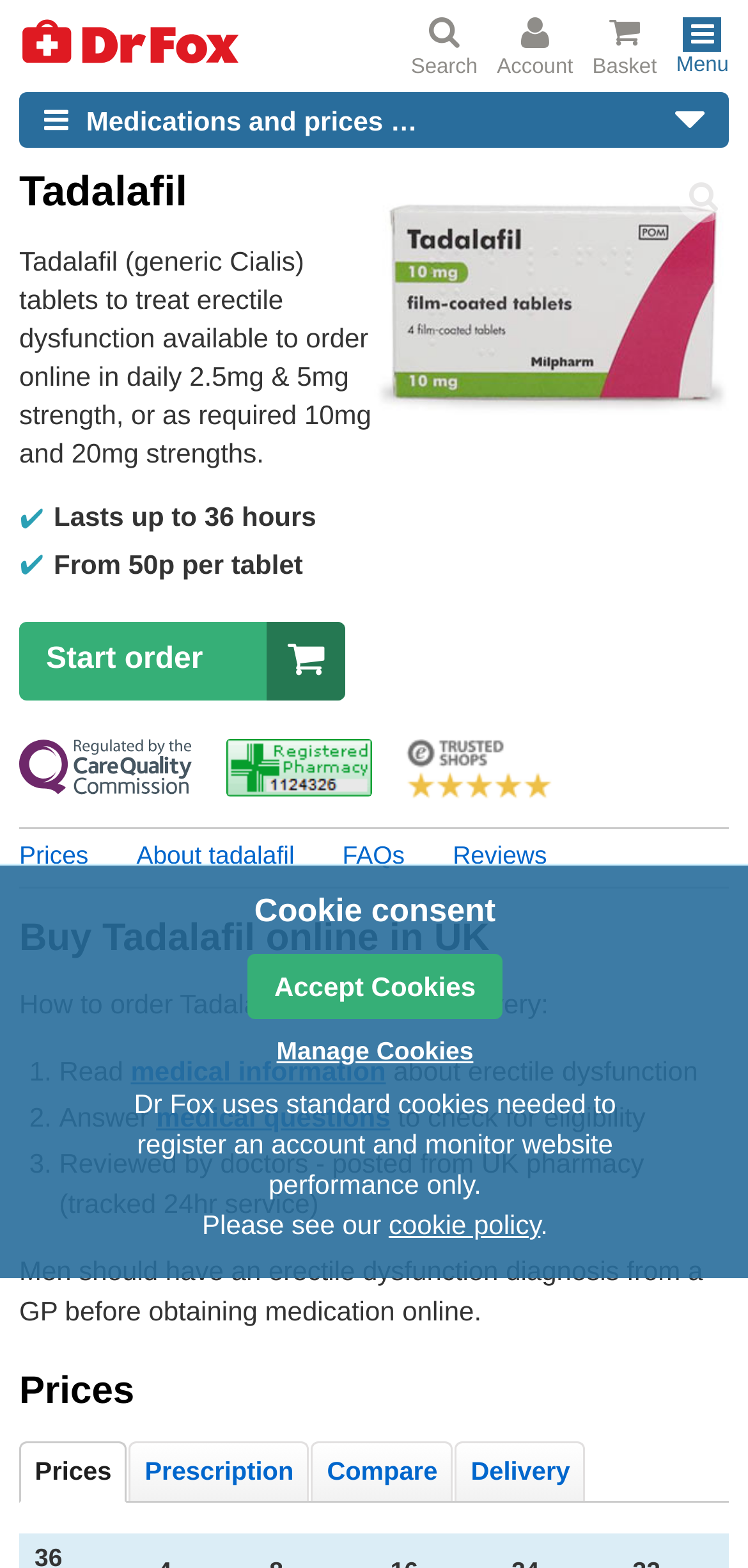Determine the bounding box coordinates of the clickable region to follow the instruction: "Click the 'Search' button".

[0.549, 0.01, 0.639, 0.052]